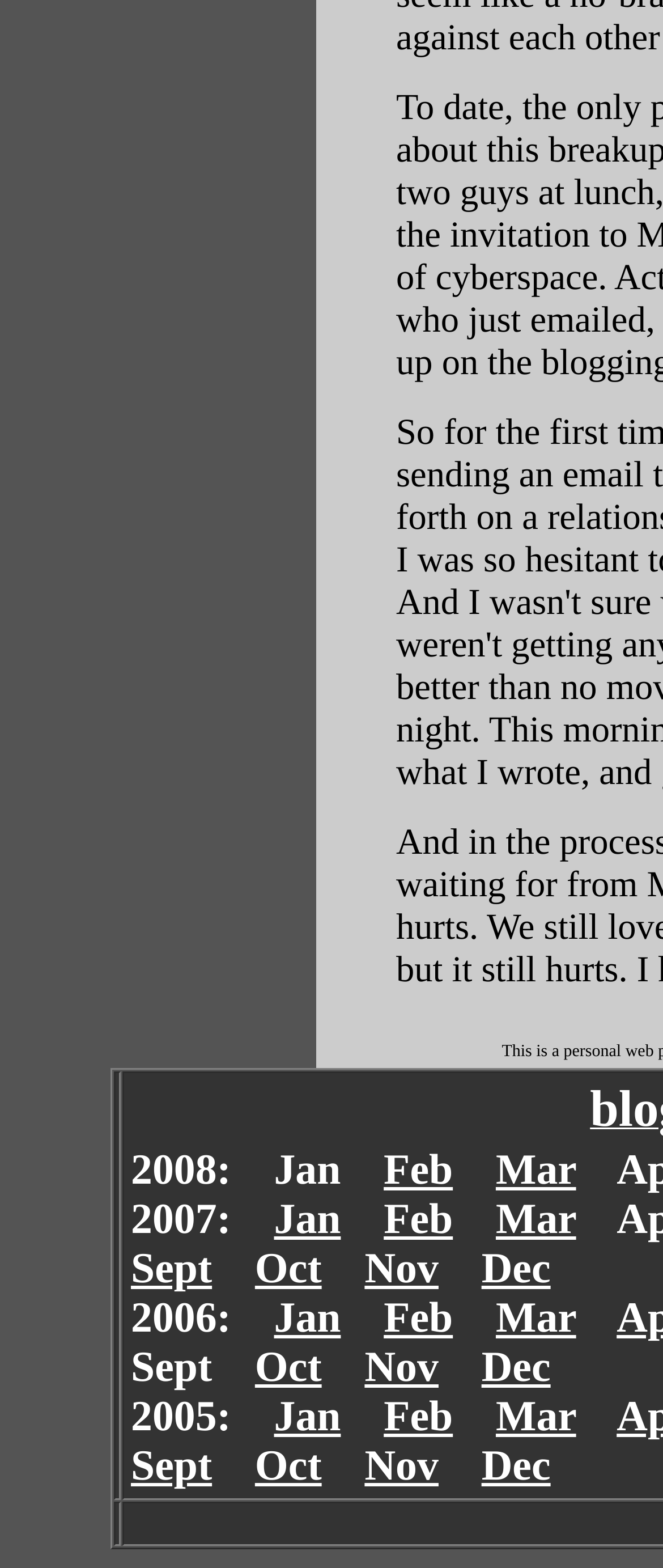Specify the bounding box coordinates of the area to click in order to execute this command: 'Go to March 2007'. The coordinates should consist of four float numbers ranging from 0 to 1, and should be formatted as [left, top, right, bottom].

[0.748, 0.762, 0.869, 0.793]